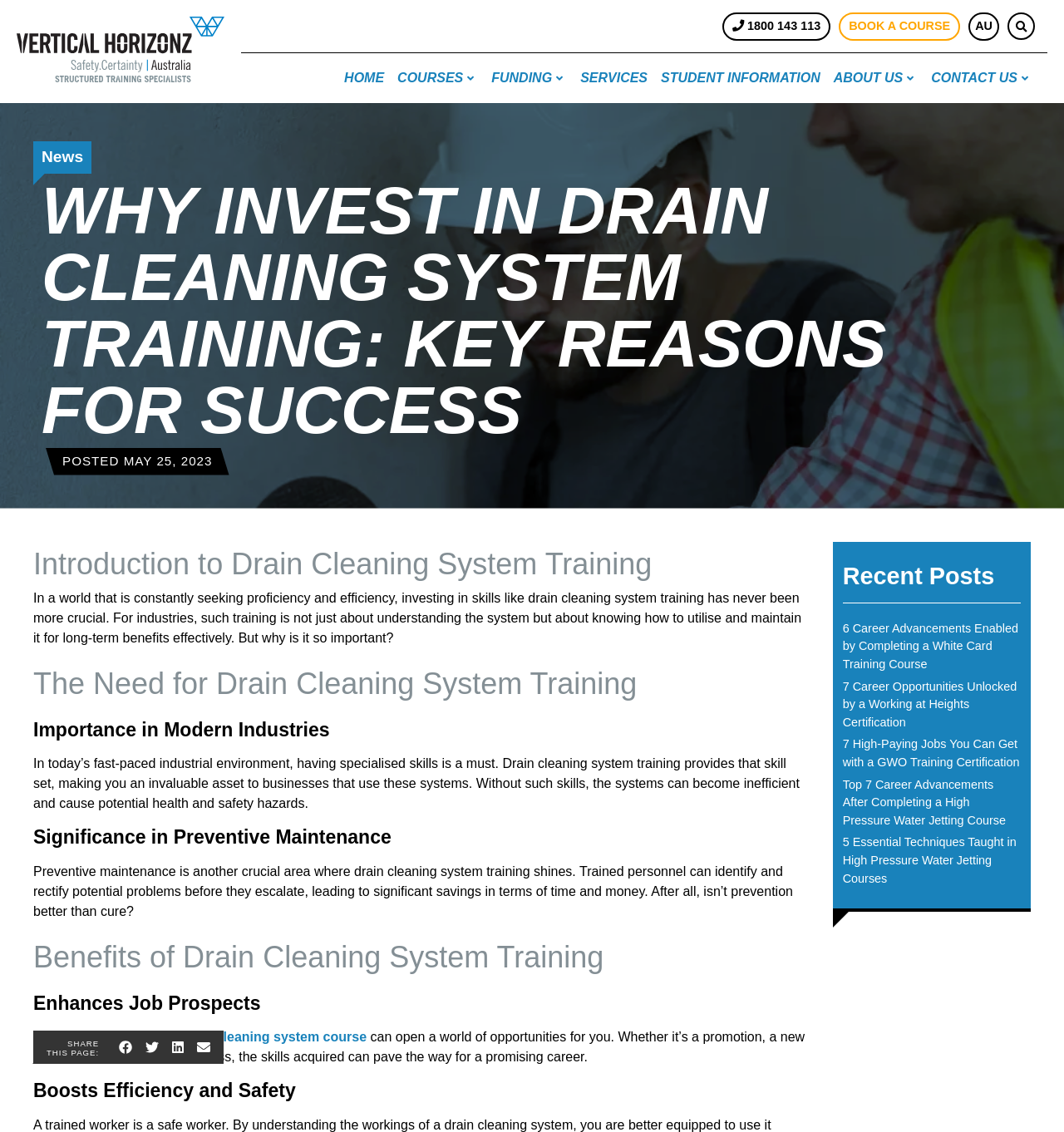What is the purpose of the 'SHARE' button?
Identify the answer in the screenshot and reply with a single word or phrase.

To share the page